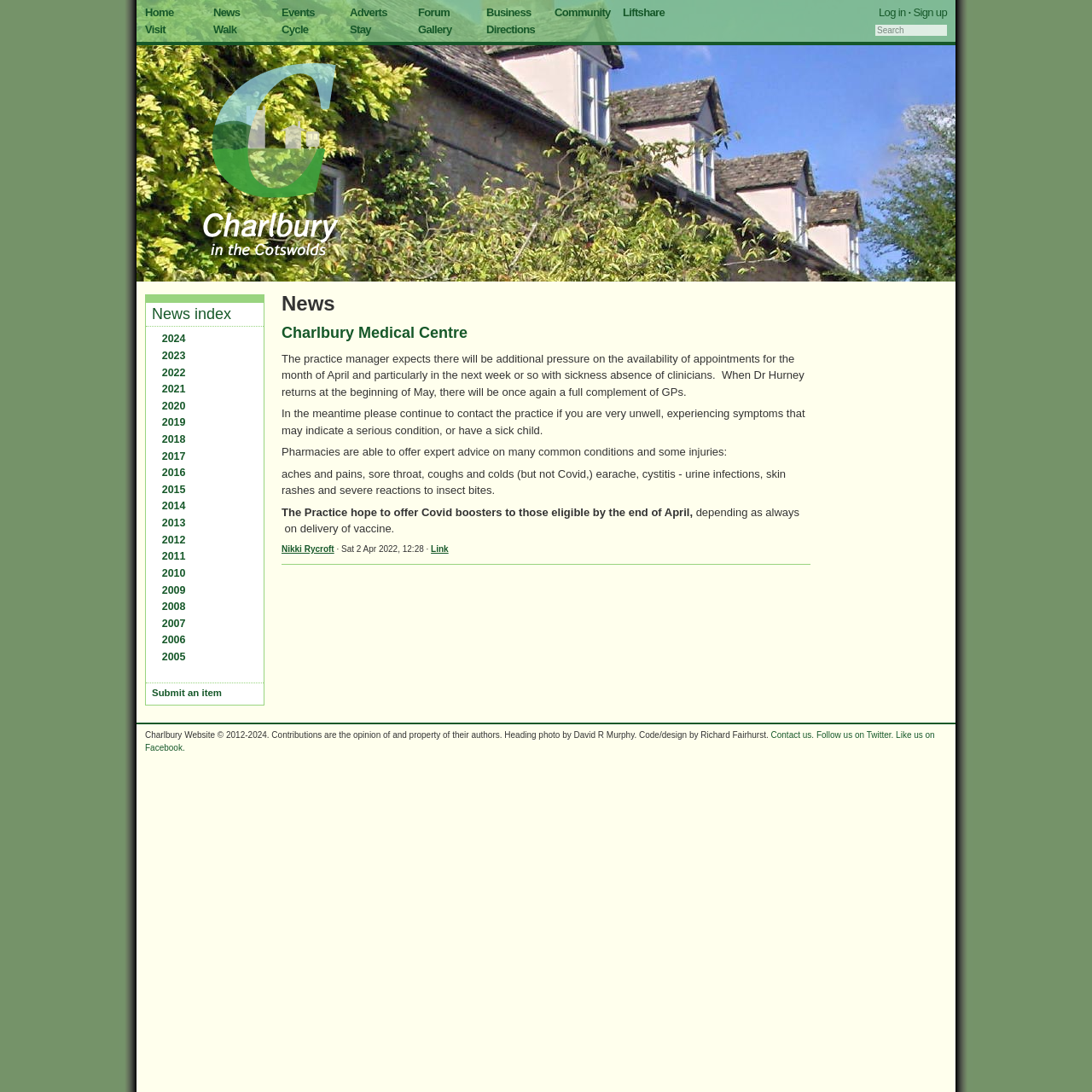Identify the bounding box coordinates of the region that should be clicked to execute the following instruction: "Click on 2024 news".

[0.148, 0.305, 0.17, 0.316]